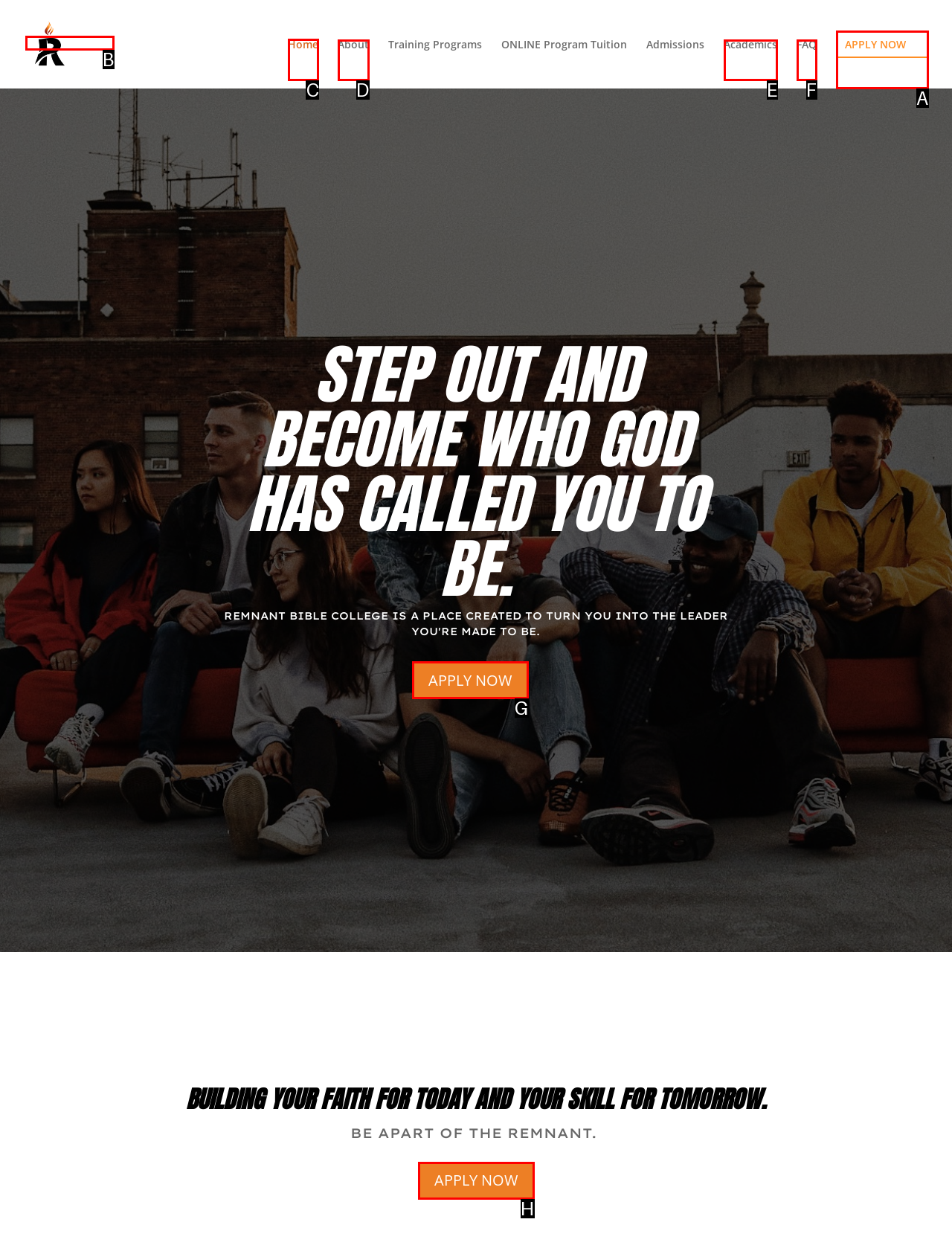For the task: go to home page, tell me the letter of the option you should click. Answer with the letter alone.

C